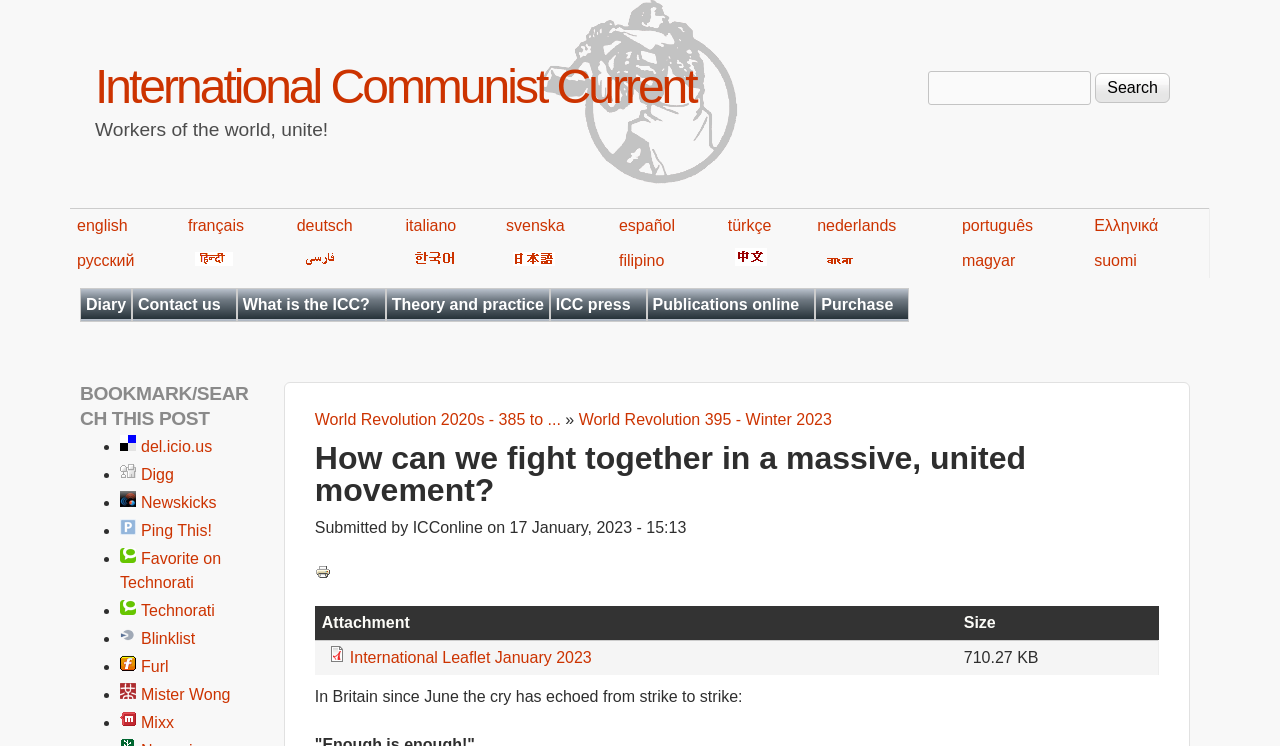Please identify the bounding box coordinates of the region to click in order to complete the given instruction: "Read the diary". The coordinates should be four float numbers between 0 and 1, i.e., [left, top, right, bottom].

[0.063, 0.388, 0.102, 0.43]